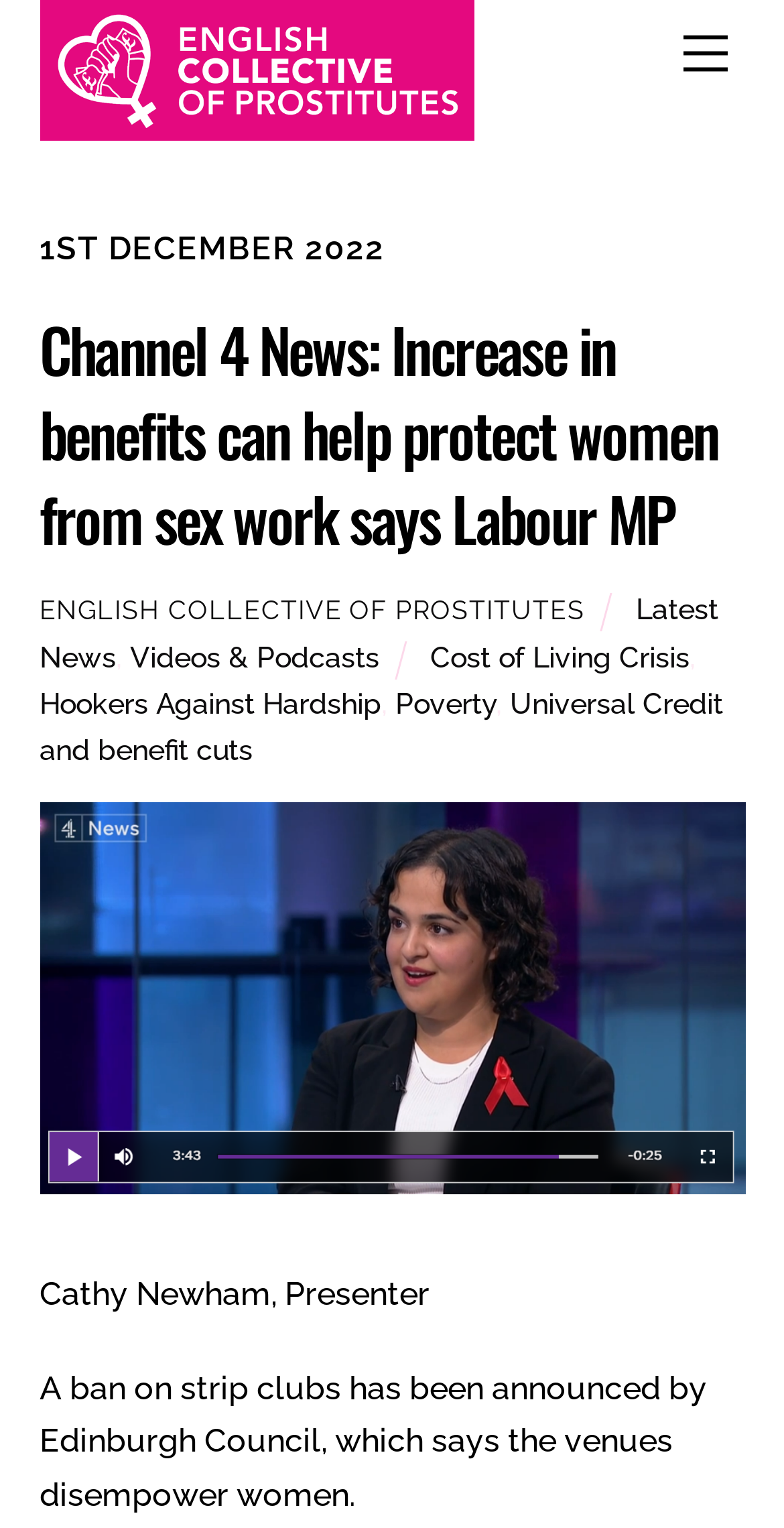What is the name of the presenter?
From the image, provide a succinct answer in one word or a short phrase.

Cathy Newham